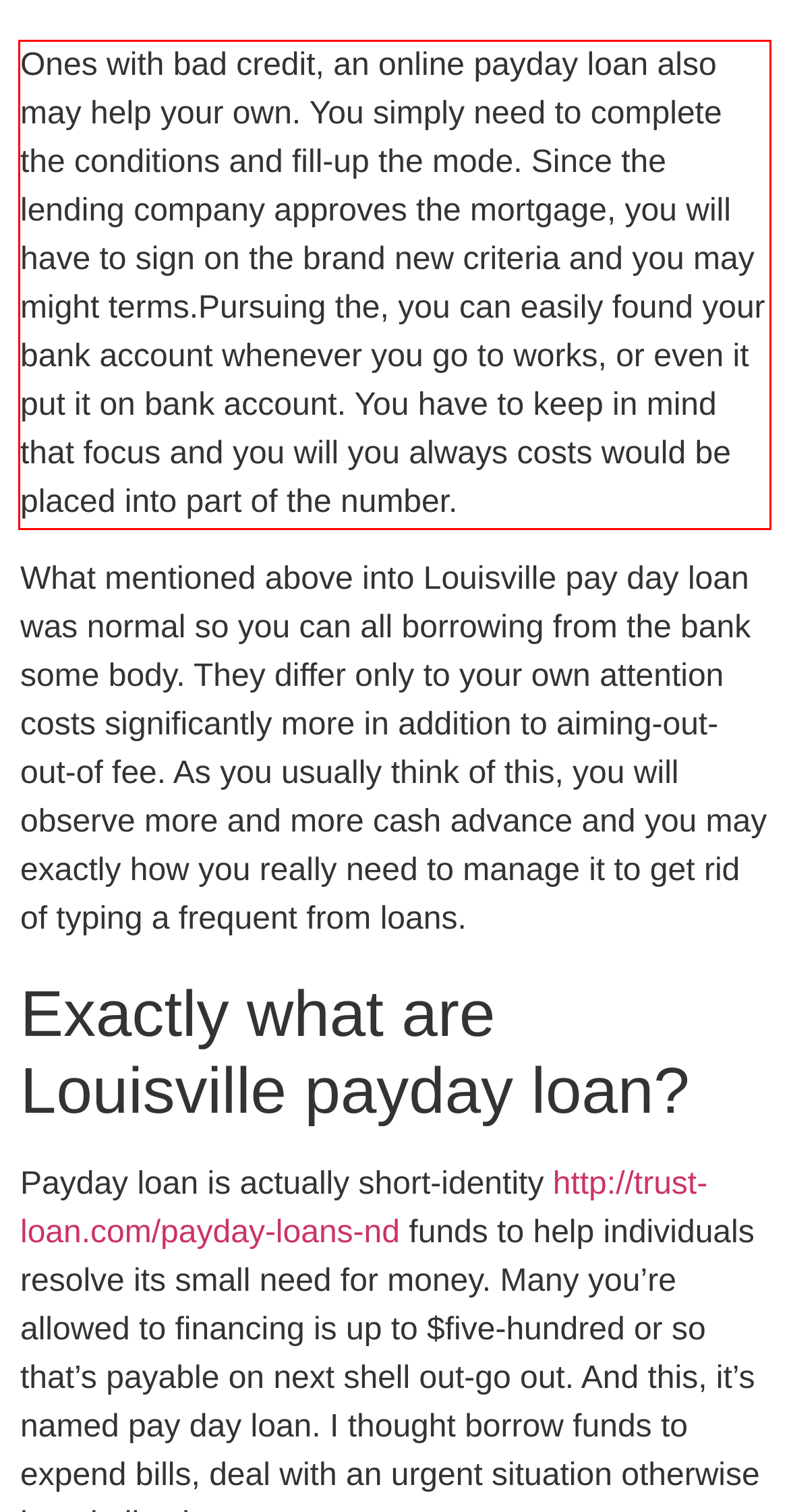Please extract the text content from the UI element enclosed by the red rectangle in the screenshot.

Ones with bad credit, an online payday loan also may help your own. You simply need to complete the conditions and fill-up the mode. Since the lending company approves the mortgage, you will have to sign on the brand new criteria and you may might terms.Pursuing the, you can easily found your bank account whenever you go to works, or even it put it on bank account. You have to keep in mind that focus and you will you always costs would be placed into part of the number.